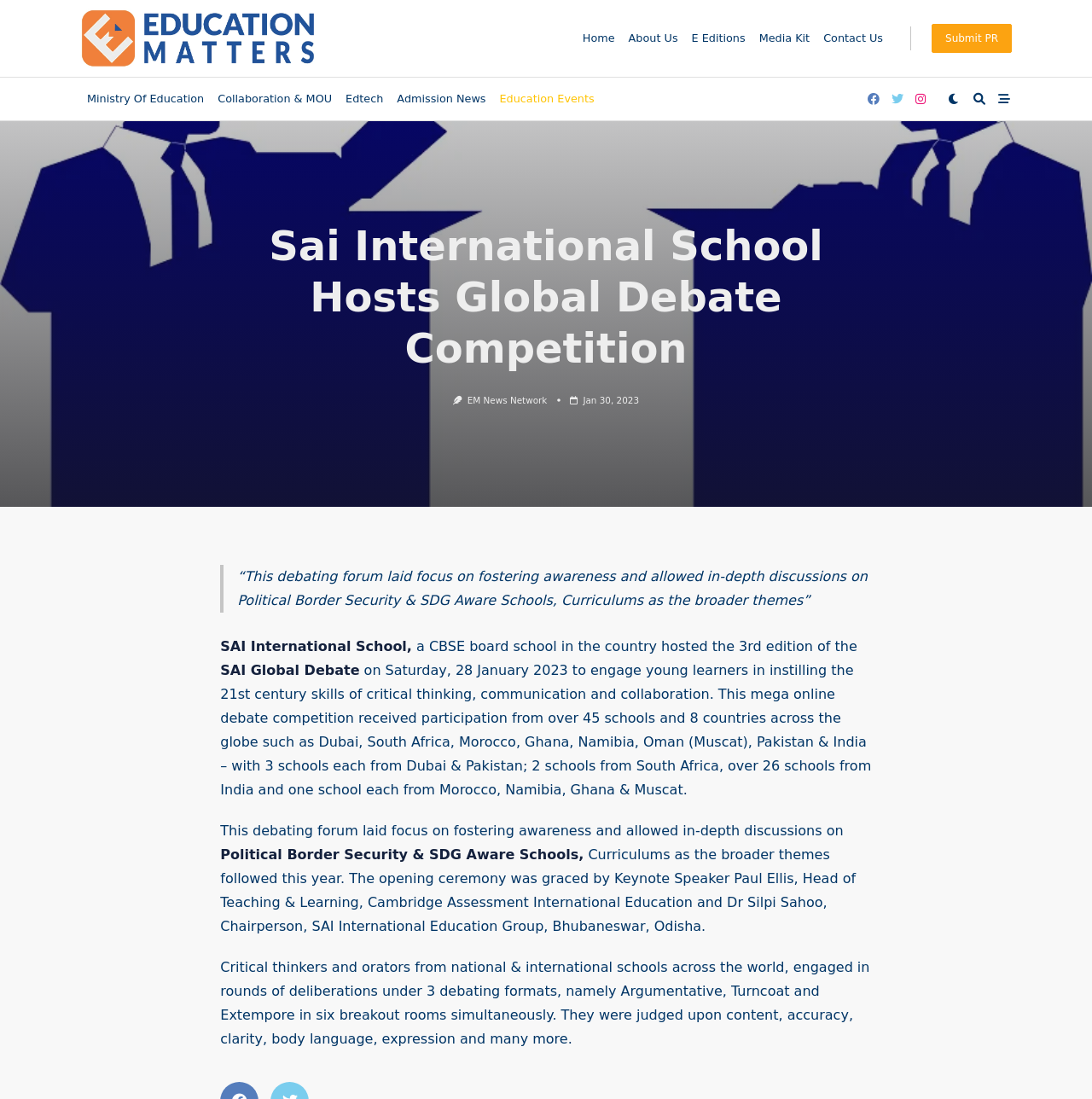Offer a thorough description of the webpage.

The webpage is about SAI International School hosting a global debate competition, with a focus on fostering awareness and in-depth discussions on Political Border Security and SDG Aware Schools, Curriculums as broader themes. 

At the top of the page, there is a logo of "Education Matters Magazine" with a link to it, accompanied by an image. Below this, there is a navigation menu with links to "Home", "About Us", "E Editions", "Media Kit", and "Contact Us". 

On the right side of the navigation menu, there is a link to "Submit PR". Below this, there are more links to "Ministry Of Education", "Collaboration & MOU", "Edtech", "Admission News", and "Education Events". 

Further down, there are three social media links represented by icons, followed by three buttons with icons. 

The main content of the page is an article about the global debate competition, with a heading "Sai International School Hosts Global Debate Competition". Below this, there is a link to "EM News Network" and an image. The article is dated "Jan 30, 2023". 

The article itself is divided into several paragraphs, describing the debate competition, its themes, and its participants. There are a total of 7 paragraphs, with the first one providing an overview of the competition, and the subsequent ones providing more details about the event.